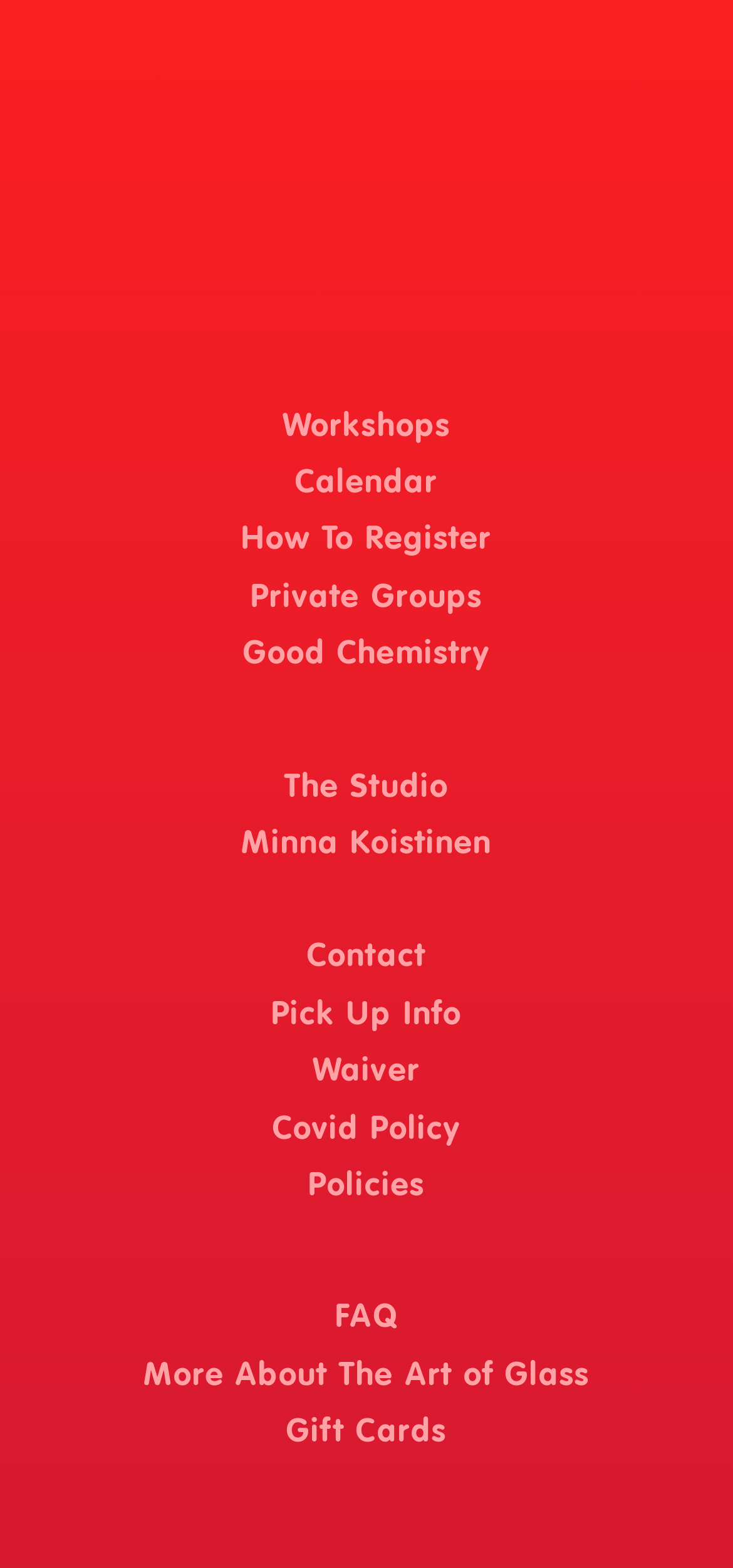For the given element description Gift Cards, determine the bounding box coordinates of the UI element. The coordinates should follow the format (top-left x, top-left y, bottom-right x, bottom-right y) and be within the range of 0 to 1.

[0.391, 0.904, 0.609, 0.924]